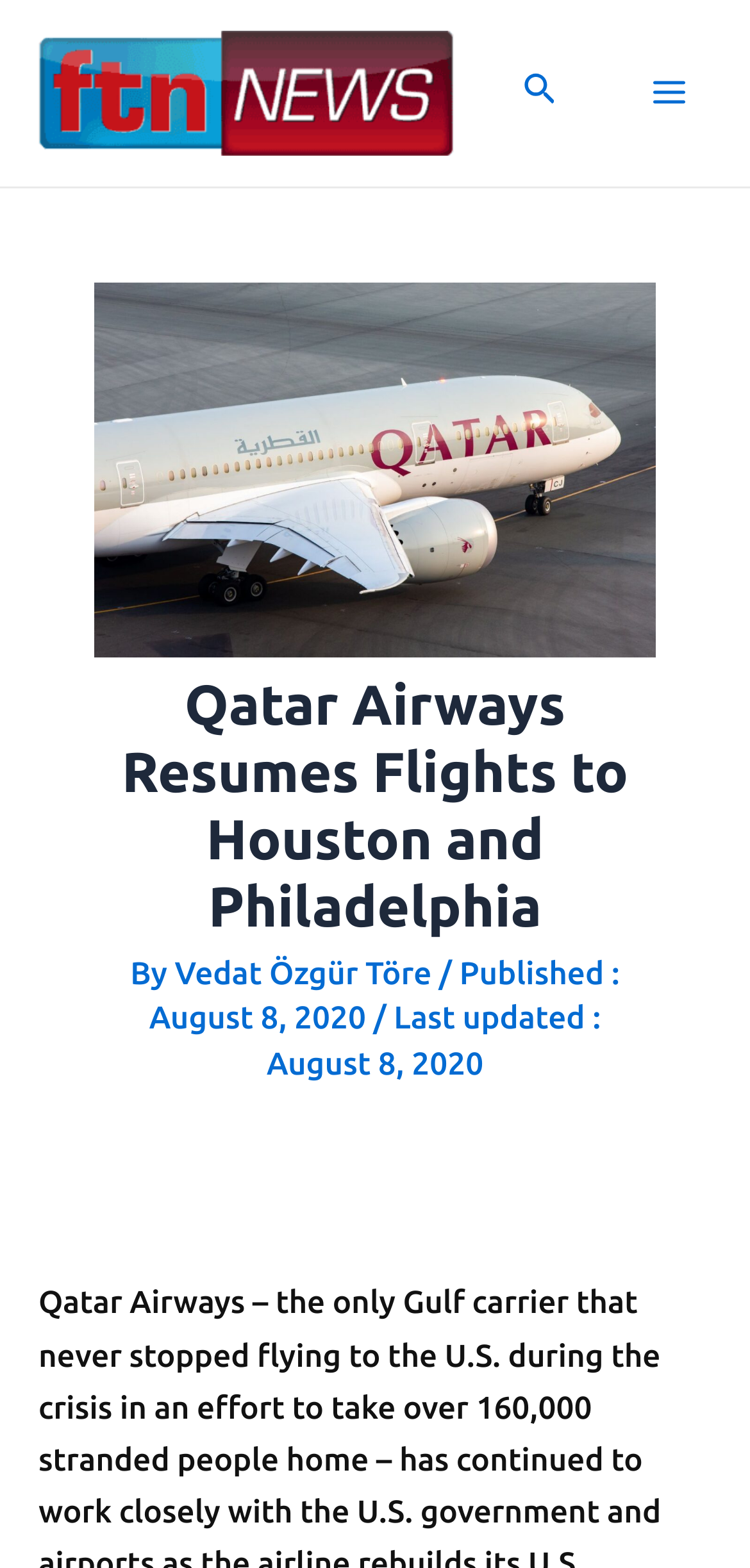From the webpage screenshot, identify the region described by aria-label="Search icon link". Provide the bounding box coordinates as (top-left x, top-left y, bottom-right x, bottom-right y), with each value being a floating point number between 0 and 1.

[0.698, 0.05, 0.745, 0.074]